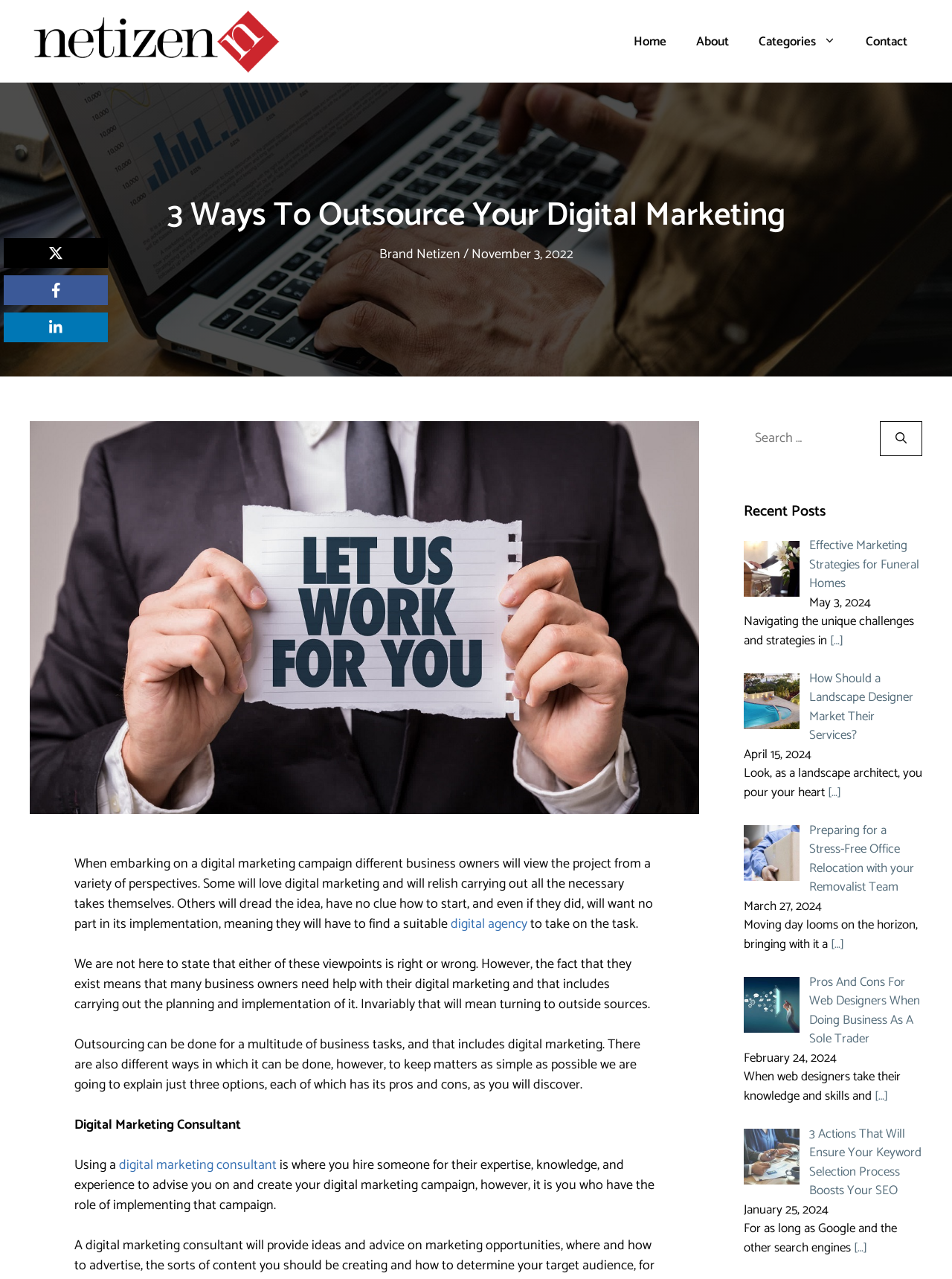Construct a thorough caption encompassing all aspects of the webpage.

This webpage is about digital marketing and outsourcing, with the title "3 Ways To Outsource Your Digital Marketing" at the top. Below the title, there is a banner with the site's name "Brand Netizen" and a navigation menu with links to "Home", "About", "Categories", and "Contact". 

On the left side of the page, there is a section with a heading "Recent Posts" that lists several recent articles with their titles, dates, and short descriptions. Each article has an image and a "Read more" link. The articles are about various topics, including marketing strategies for funeral homes, landscape designers, and web designers.

On the right side of the page, there is a section with a search box and a "Search" button, allowing users to search for specific topics. Below the search box, there are links to the site's social media profiles on Facebook and LinkedIn.

The main content of the page is an article that discusses the benefits and drawbacks of outsourcing digital marketing. The article starts by explaining that business owners have different perspectives on digital marketing and that some may need help with it. It then introduces three options for outsourcing digital marketing, including hiring a digital marketing consultant, and explains the pros and cons of each option.